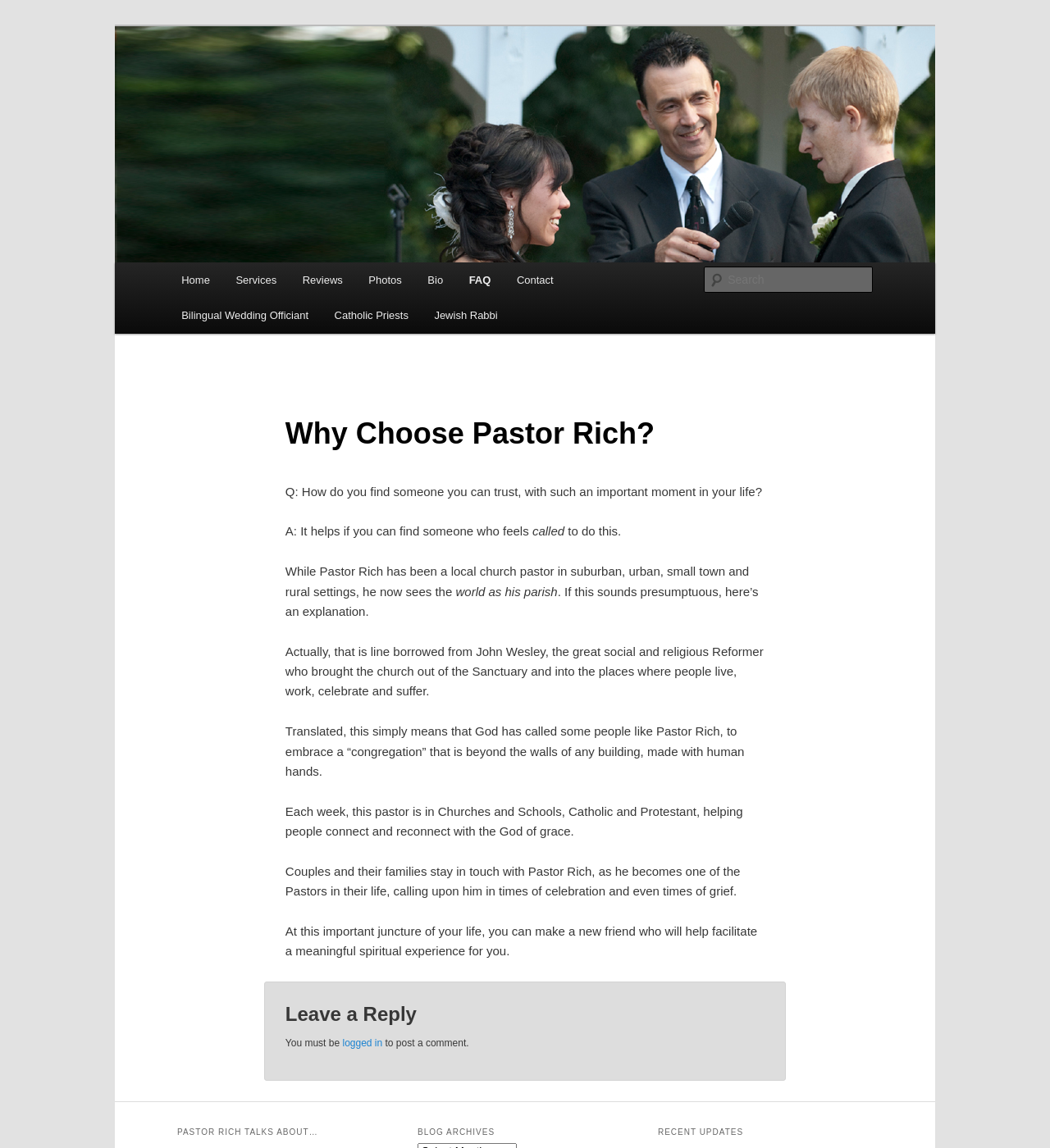Indicate the bounding box coordinates of the element that must be clicked to execute the instruction: "Read the article 'How to create a ship Environmentally Friendly'". The coordinates should be given as four float numbers between 0 and 1, i.e., [left, top, right, bottom].

None